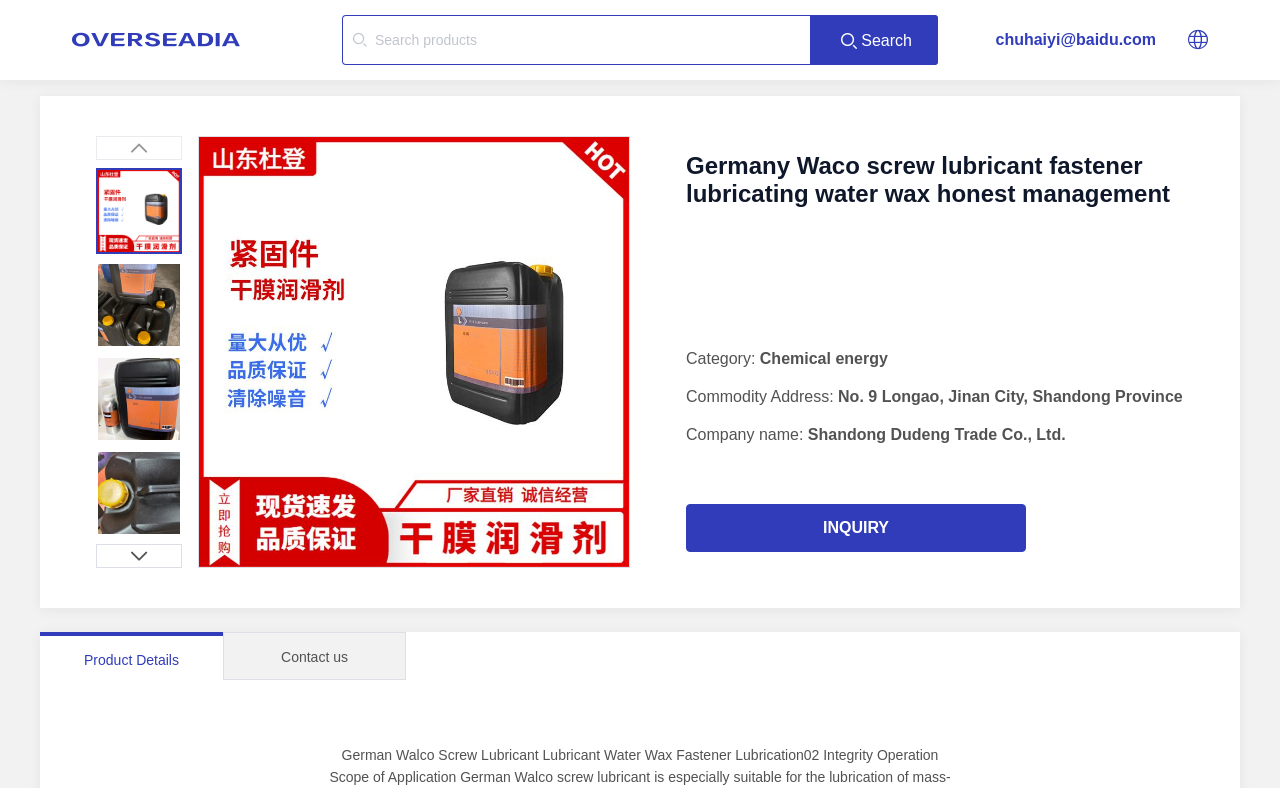Look at the image and answer the question in detail:
What is the address of the company?

I found the company address by looking at the text elements on the webpage. Specifically, I found the text 'Commodity Address:' and its corresponding value 'No. 9 Longao, Jinan City, Shandong Province', which indicates the company address.